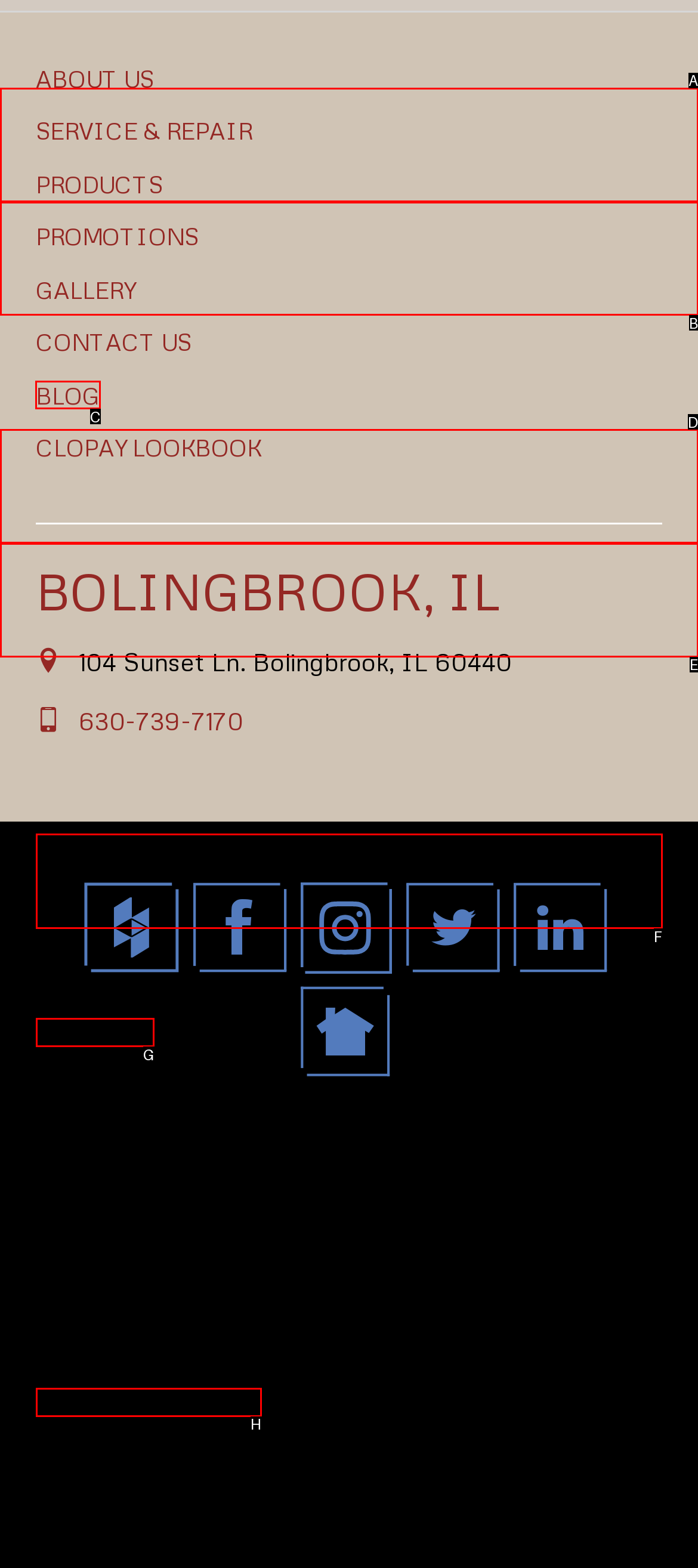Look at the highlighted elements in the screenshot and tell me which letter corresponds to the task: Go to BLOG.

C